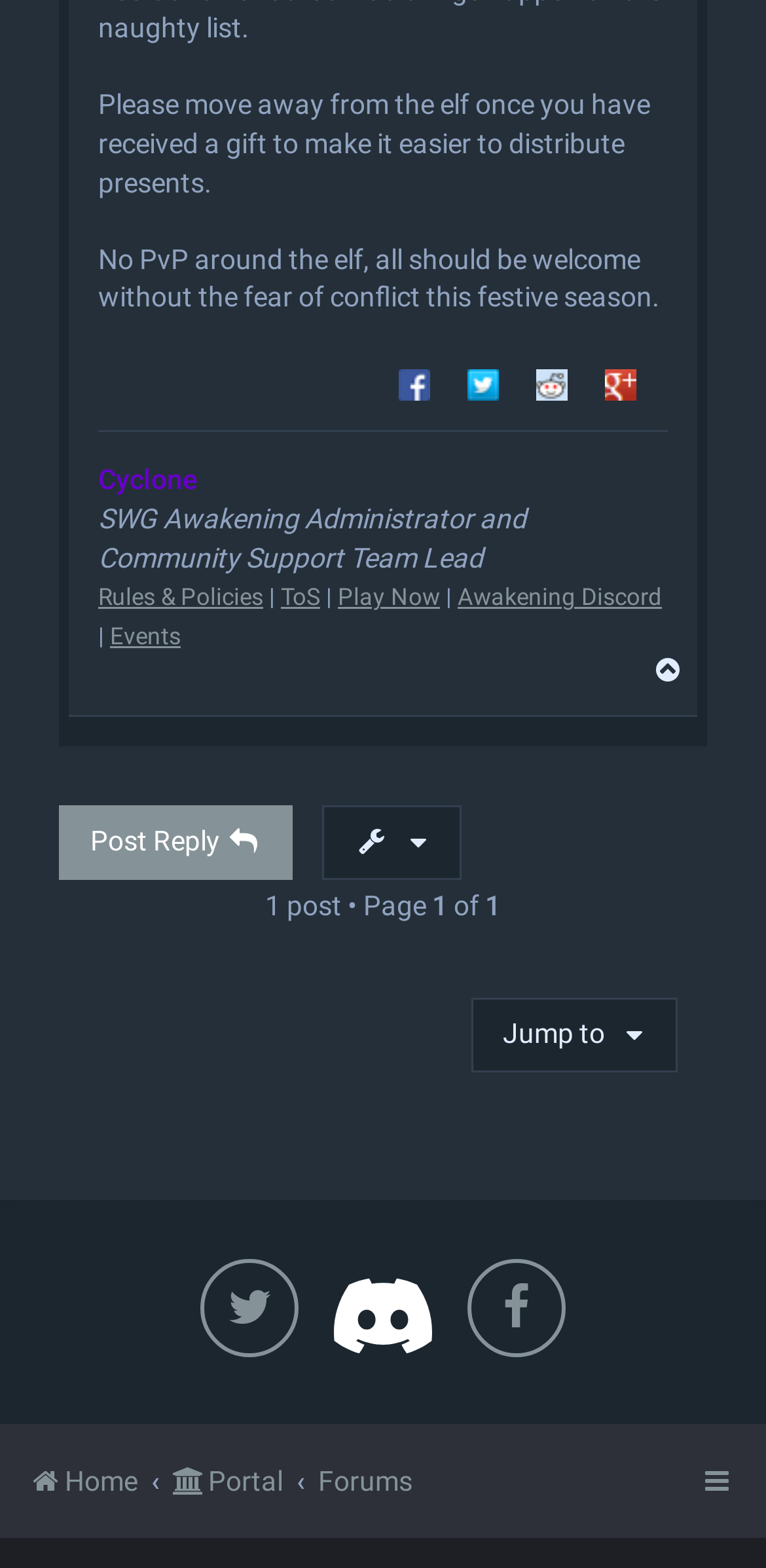What is the name of the administrator?
Kindly offer a comprehensive and detailed response to the question.

The name of the administrator is mentioned in the text 'SWG Awakening Administrator and Community Support Team Lead' which is located at the top of the webpage.